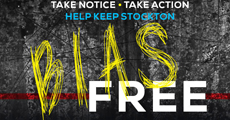What values does the artwork align with?
Please answer the question as detailed as possible.

The caption states that the artwork embodies Stockton University's dedication to fostering a community where every individual is respected and valued, which aligns with the institution's broader values of integrity, dedication, and excellence.